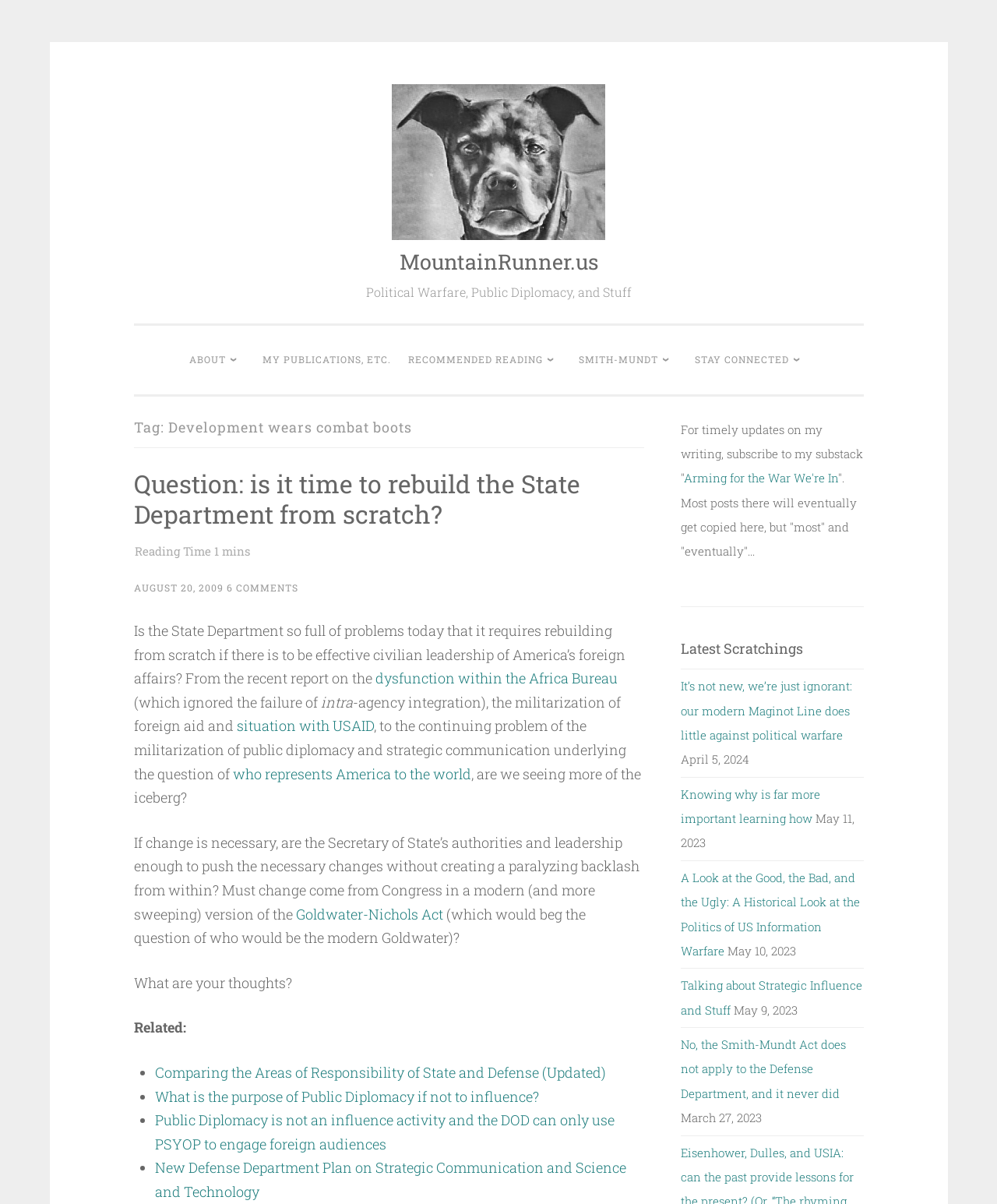Explain the webpage's layout and main content in detail.

This webpage is about the blog "Development wears combat boots" by Matt Armstrong. At the top, there is a link to skip to the content and a logo of MountainRunner.us, which is also a link. Below the logo, there is a header with the title "Political Warfare, Public Diplomacy, and Stuff". 

On the left side, there are several links and headers, including "ABOUT", "MY PUBLICATIONS, ETC.", "RECOMMENDED READING", "SMITH-MUNDT", and "STAY CONNECTED". 

The main content of the webpage is a blog post titled "Question: is it time to rebuild the State Department from scratch?" with a reading time of 1 minute. The post discusses the problems within the State Department and whether it needs to be rebuilt from scratch. It also mentions the militarization of foreign aid and public diplomacy, and asks questions about who represents America to the world. 

Below the post, there are links to comments and related articles. There are also several links to other blog posts, including "Comparing the Areas of Responsibility of State and Defense (Updated)", "What is the purpose of Public Diplomacy if not to influence?", and "New Defense Department Plan on Strategic Communication and Science and Technology". 

On the right side, there is a section titled "Latest Scratchings" with links to several other blog posts, including "It’s not new, we’re just ignorant: our modern Maginot Line does little against political warfare", "Knowing why is far more important learning how", and "A Look at the Good, the Bad, and the Ugly: A Historical Look at the Politics of US Information Warfare". Each post has a date below the title. 

At the bottom of the page, there is a note about subscribing to the author's substack for timely updates on his writing.